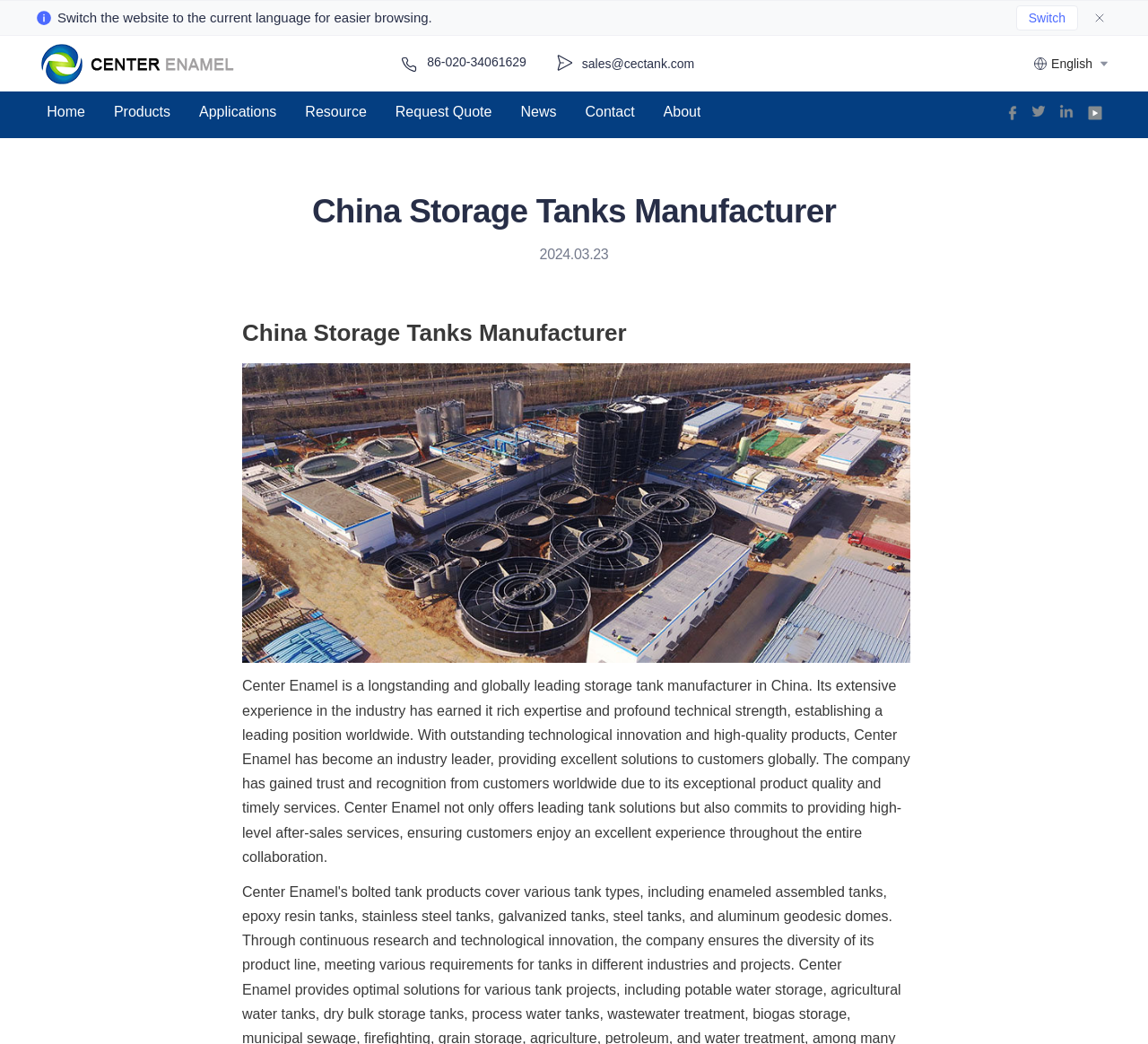What is the current language of the website?
Using the image provided, answer with just one word or phrase.

English